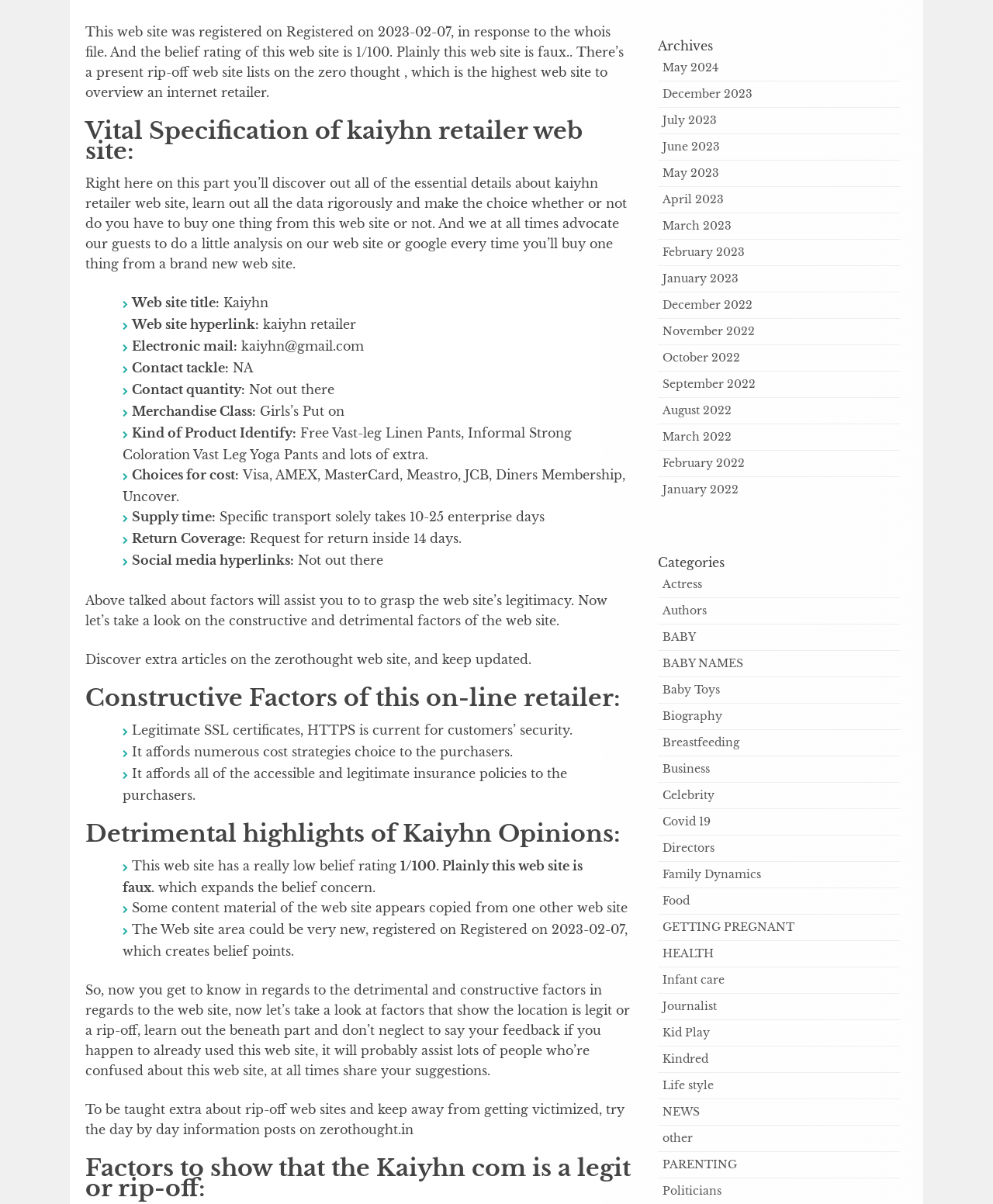Determine the bounding box coordinates of the region to click in order to accomplish the following instruction: "Click on the 'Actress' link". Provide the coordinates as four float numbers between 0 and 1, specifically [left, top, right, bottom].

[0.667, 0.479, 0.707, 0.491]